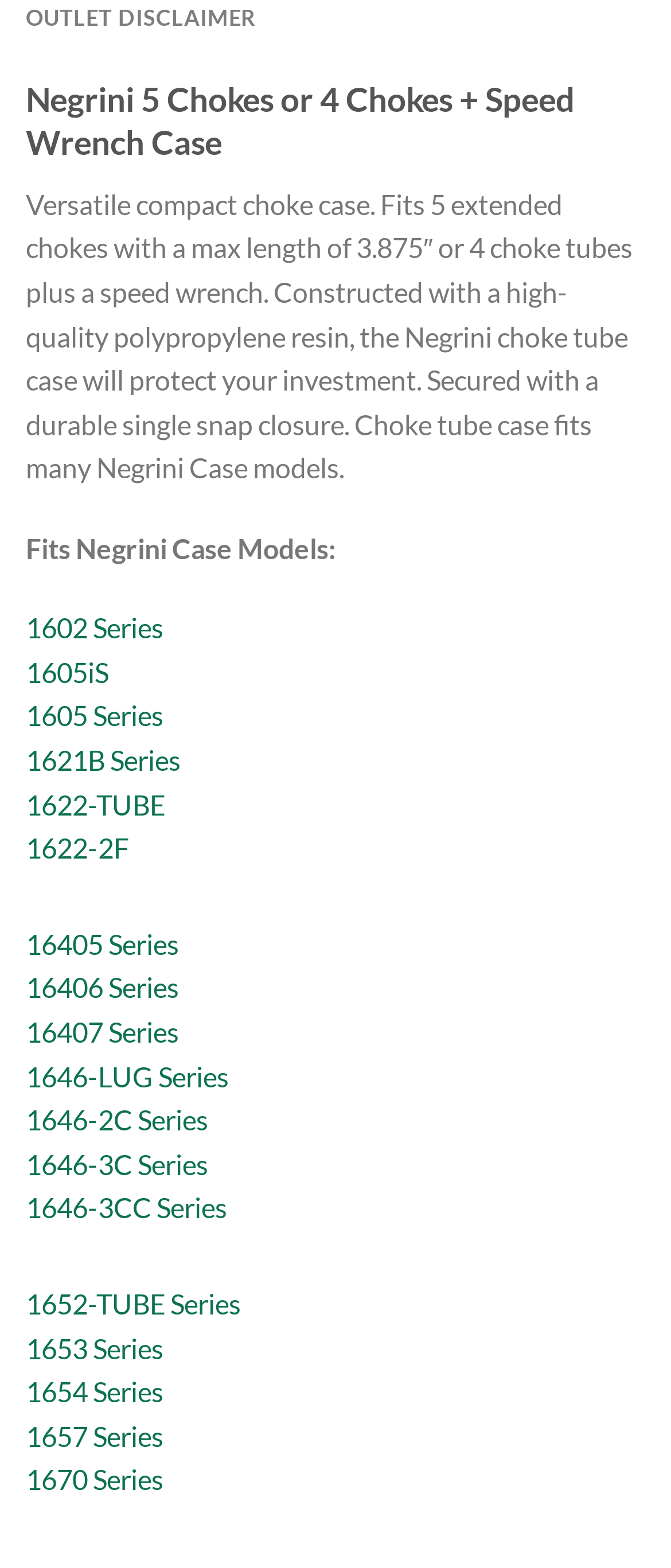Can you show the bounding box coordinates of the region to click on to complete the task described in the instruction: "visit DM Jewellery Design website"?

None